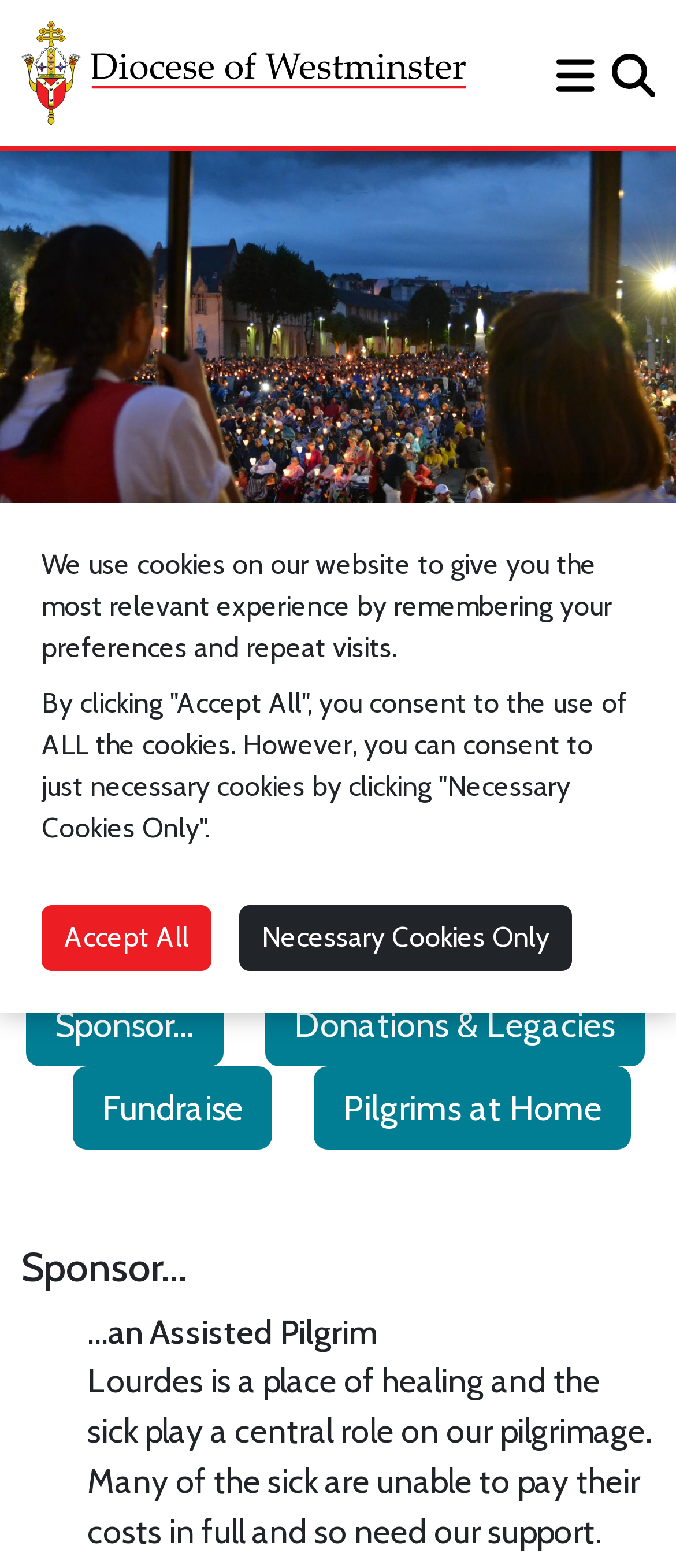What is the purpose of the 'Sponsor...' link?
Based on the screenshot, provide a one-word or short-phrase response.

to sponsor an assisted pilgrim